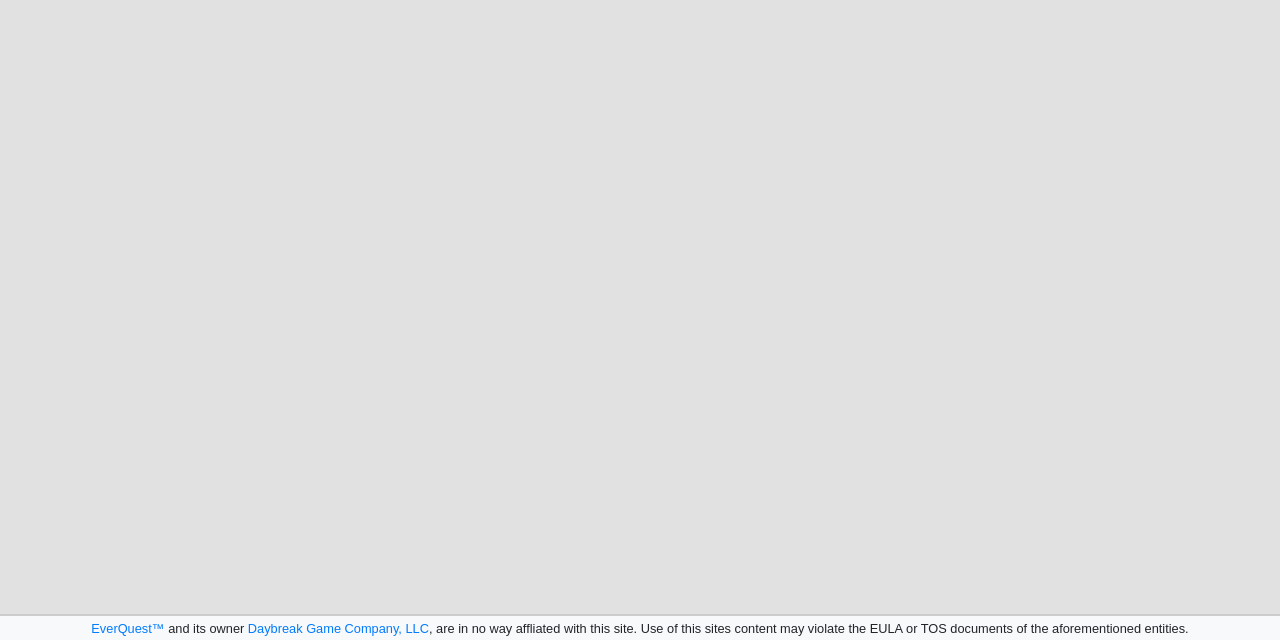Bounding box coordinates are given in the format (top-left x, top-left y, bottom-right x, bottom-right y). All values should be floating point numbers between 0 and 1. Provide the bounding box coordinate for the UI element described as: Daybreak Game Company, LLC

[0.194, 0.97, 0.335, 0.994]